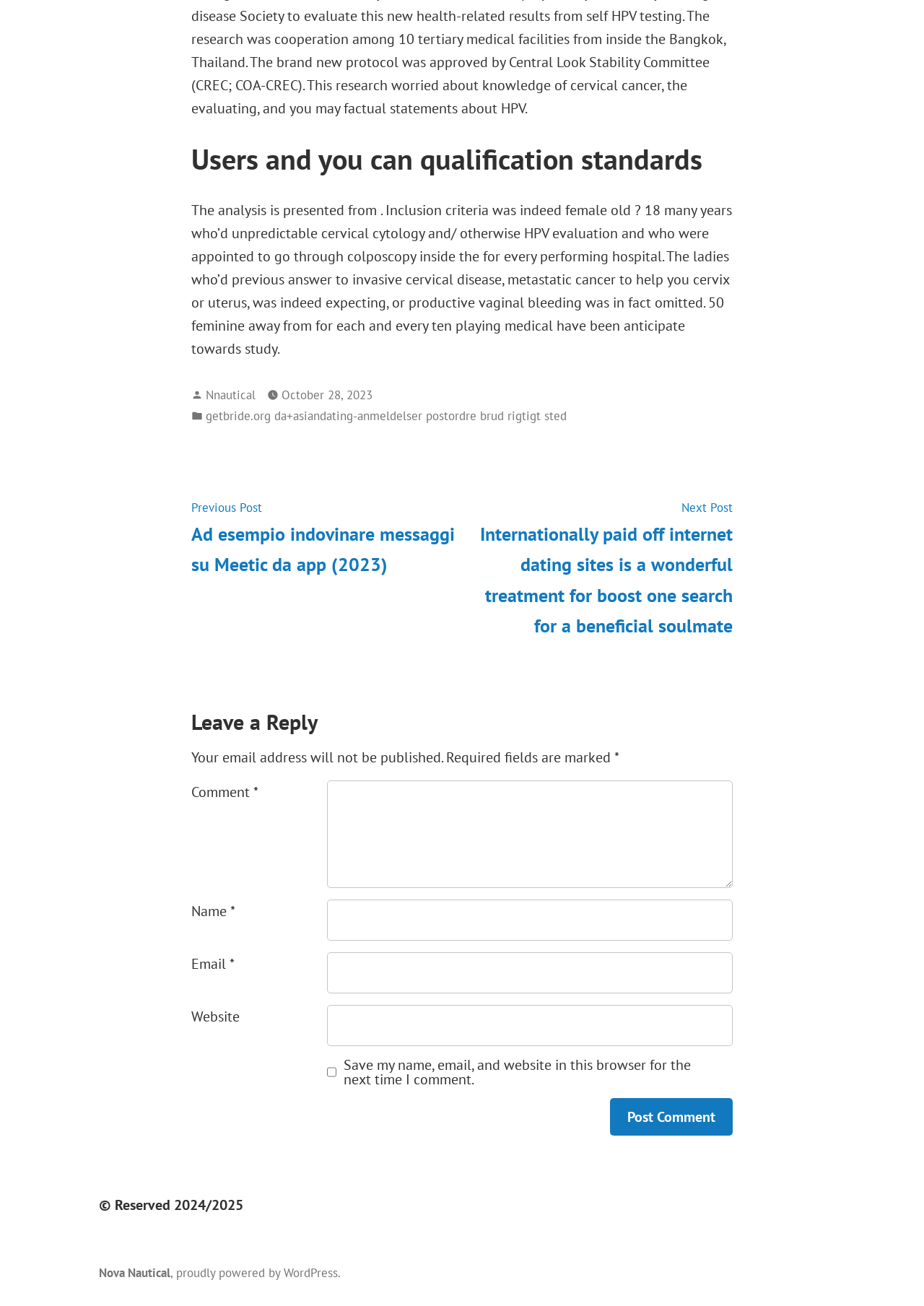Answer the question below in one word or phrase:
Who posted the article?

Nnautical